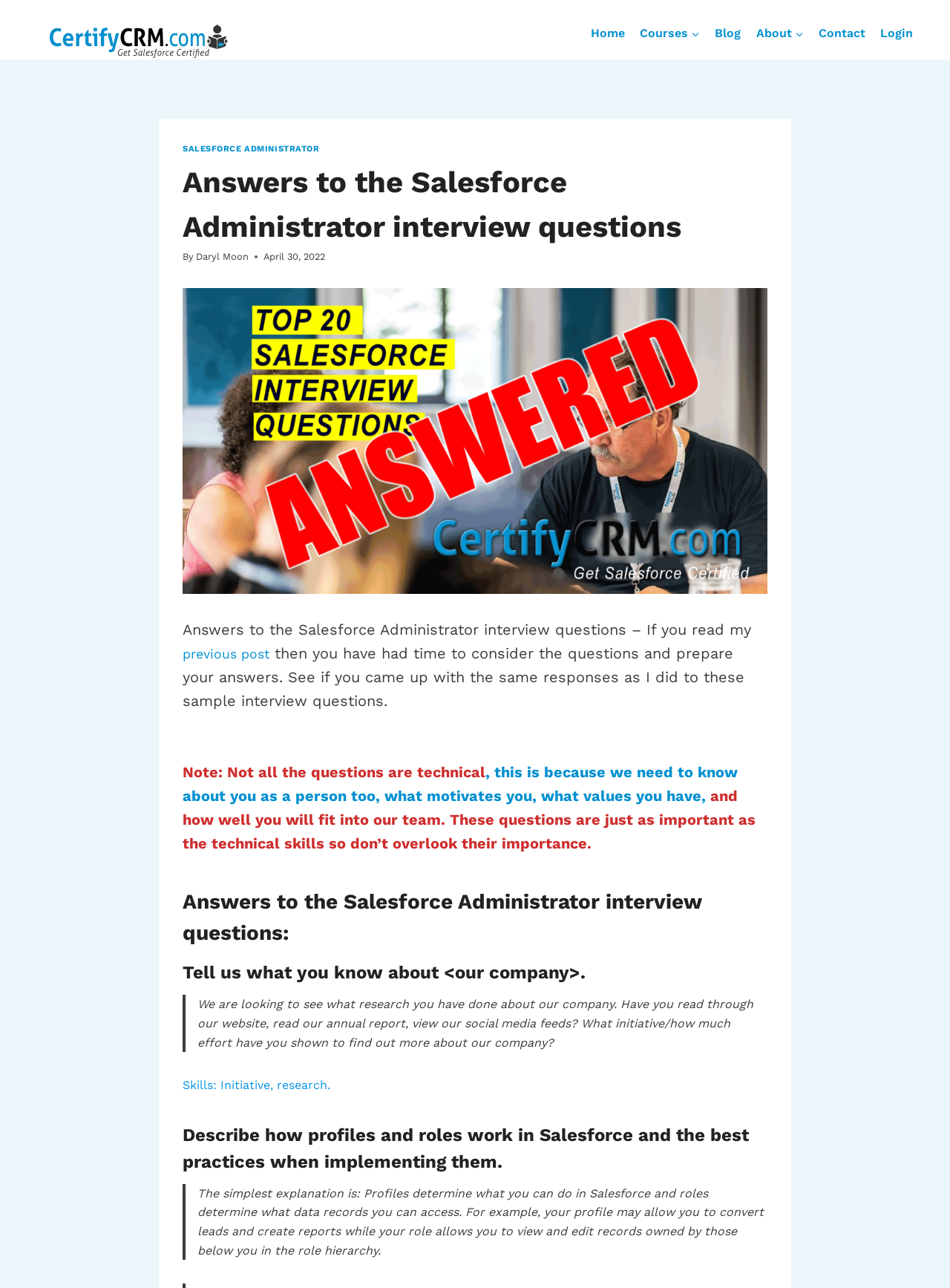Please identify the bounding box coordinates of where to click in order to follow the instruction: "Login to the website".

[0.919, 0.015, 0.969, 0.037]